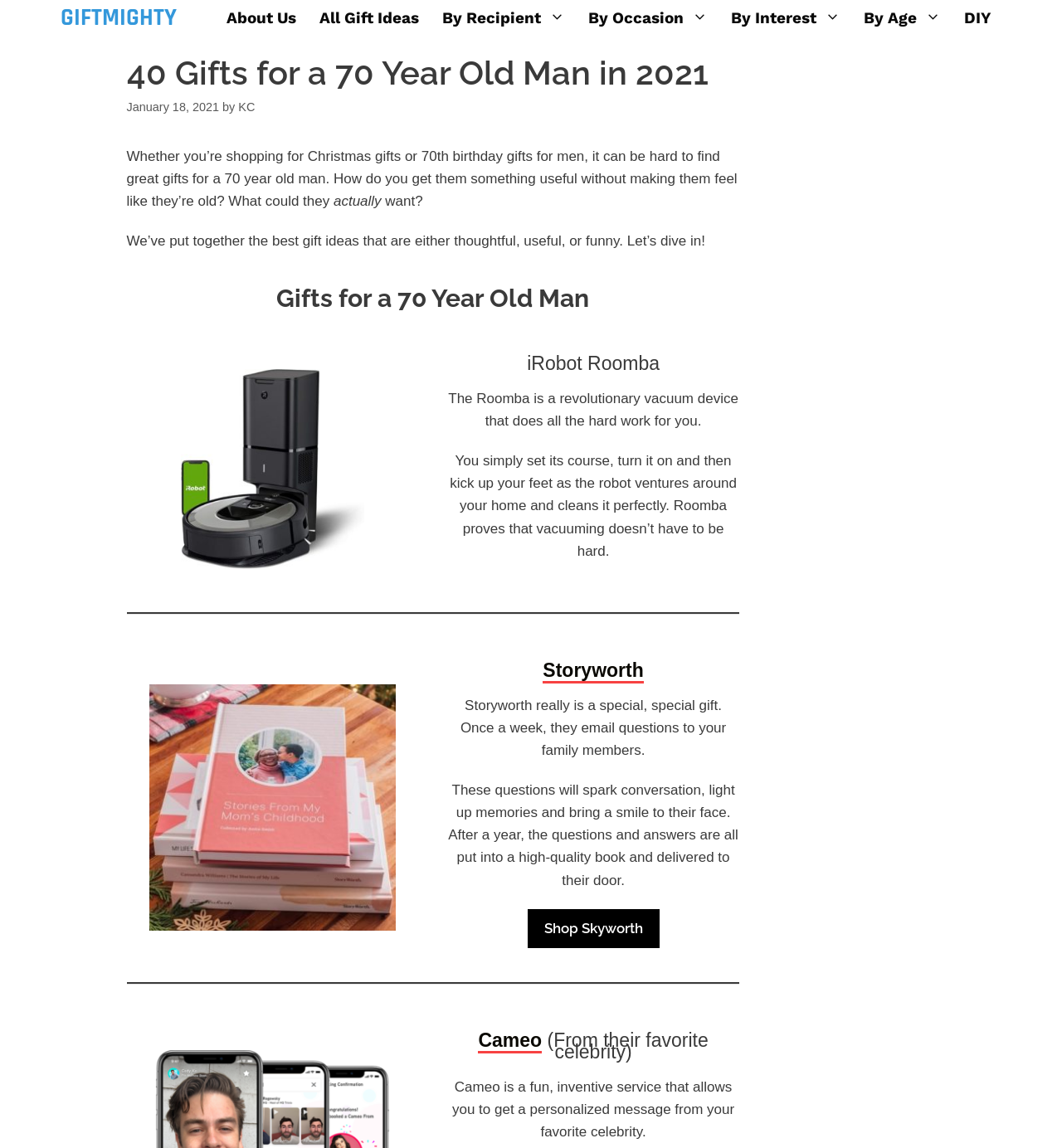Determine the bounding box coordinates of the target area to click to execute the following instruction: "Subscribe to receive notifications of new posts by email."

None